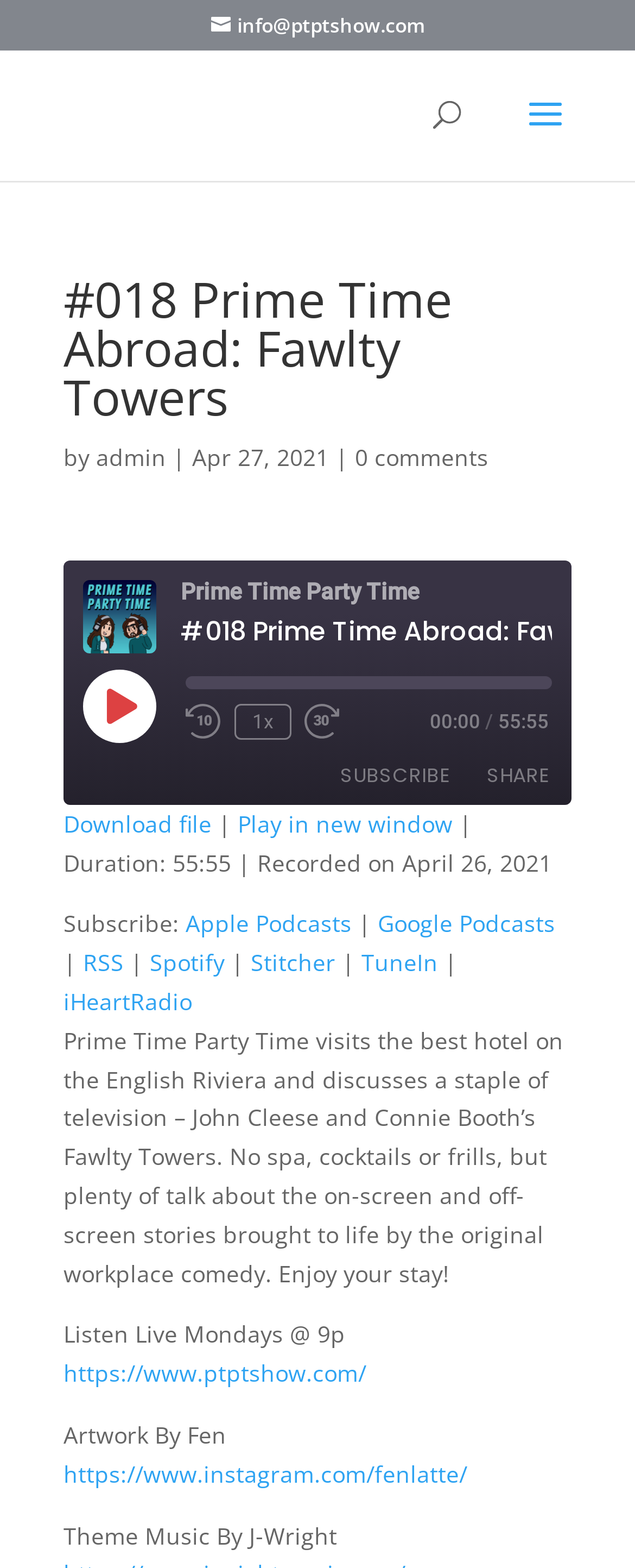Please give the bounding box coordinates of the area that should be clicked to fulfill the following instruction: "Subscribe to the podcast". The coordinates should be in the format of four float numbers from 0 to 1, i.e., [left, top, right, bottom].

[0.51, 0.48, 0.733, 0.509]